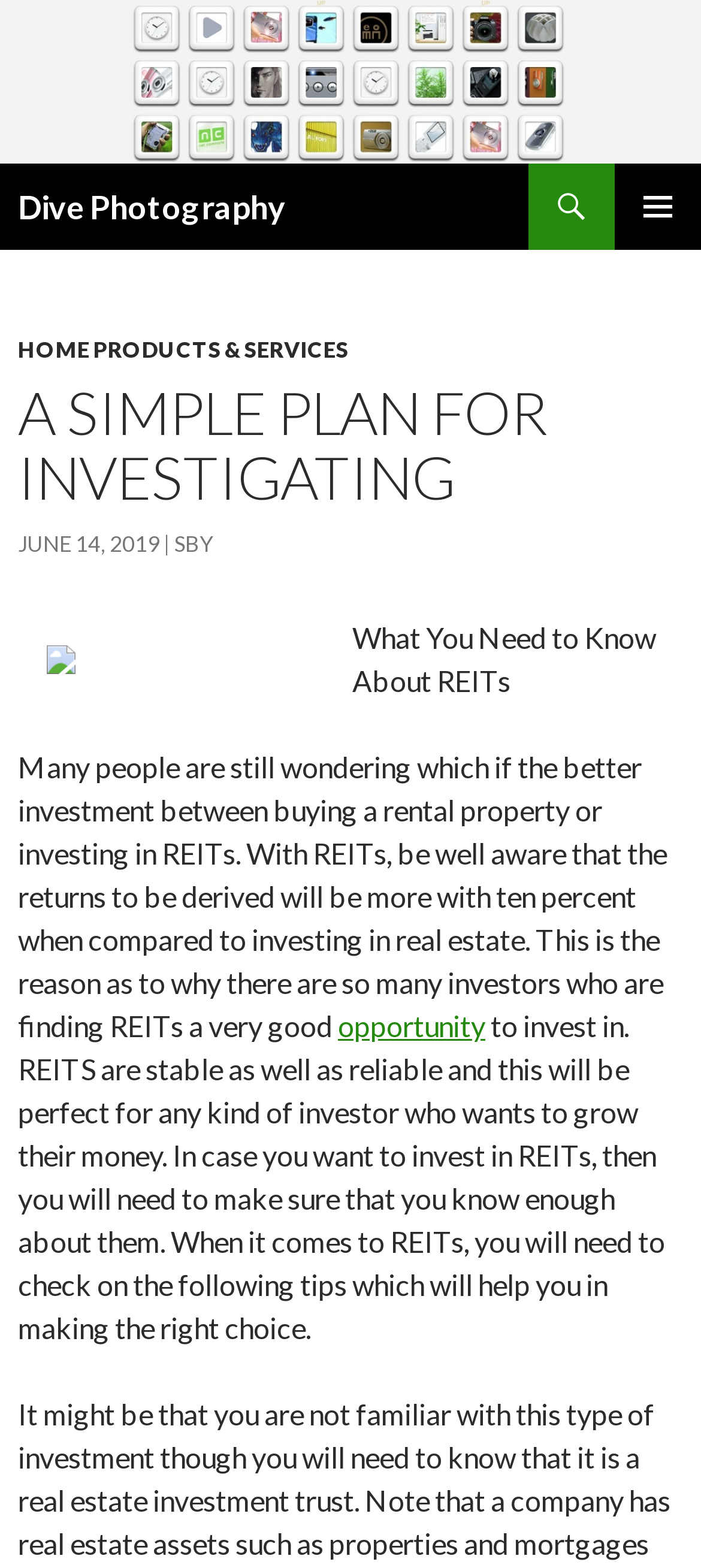What is the topic of the article?
Please provide a single word or phrase answer based on the image.

REITs